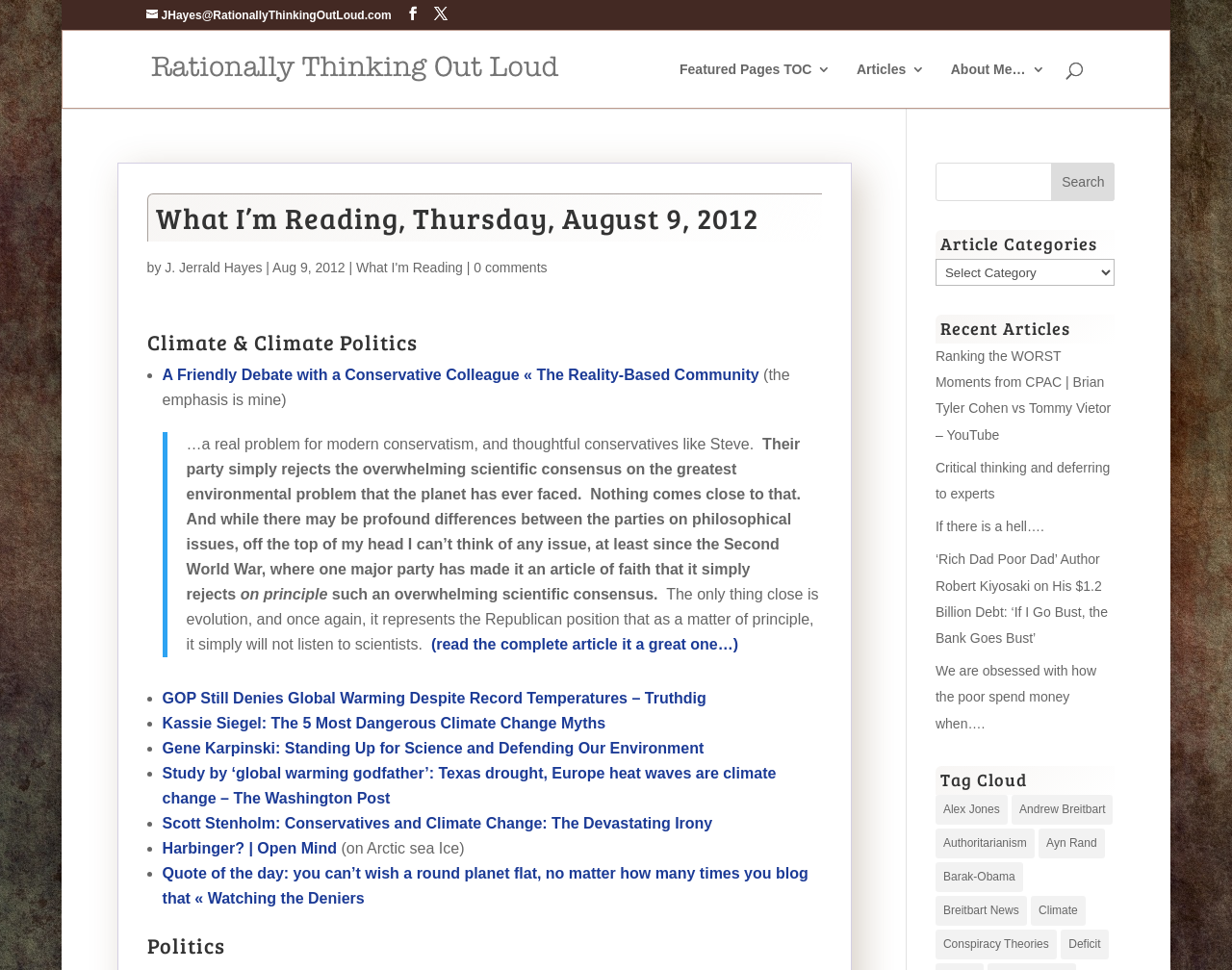Locate the bounding box coordinates of the clickable element to fulfill the following instruction: "Check the 'Recent Articles'". Provide the coordinates as four float numbers between 0 and 1 in the format [left, top, right, bottom].

[0.759, 0.325, 0.905, 0.354]